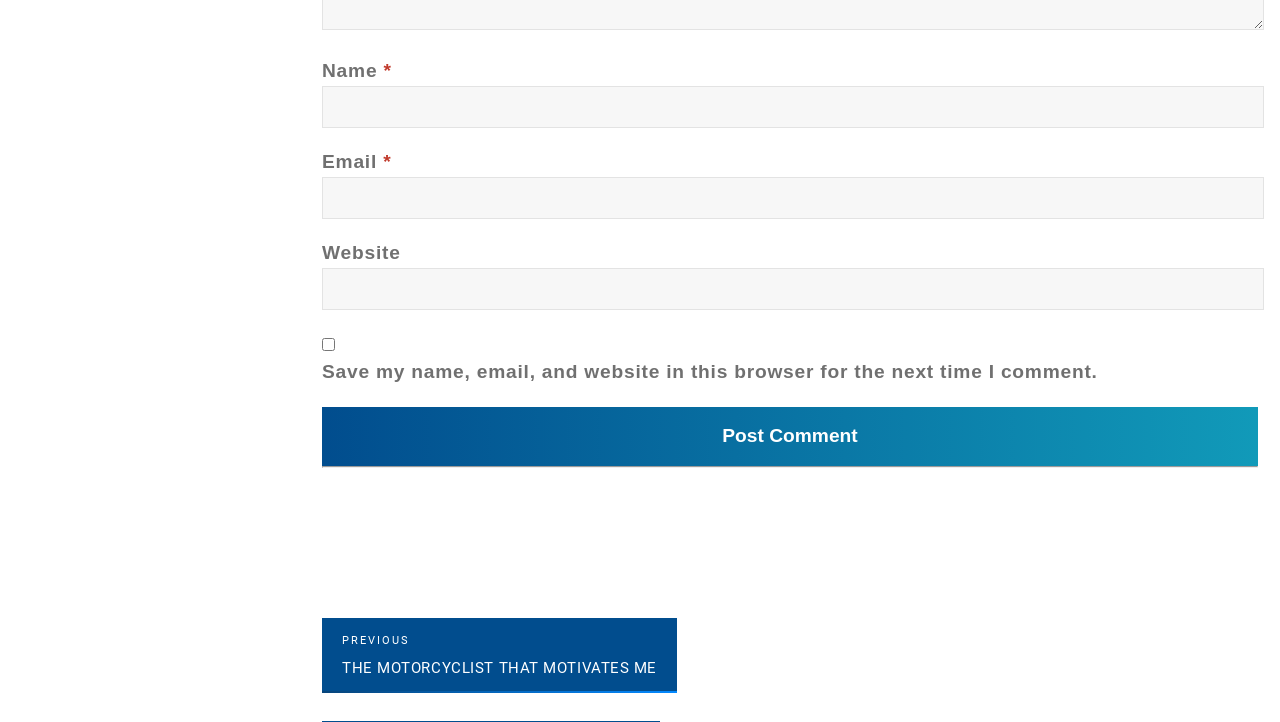Based on what you see in the screenshot, provide a thorough answer to this question: What is the purpose of the button at the bottom of the form?

The button element at the bottom of the form has a description 'Post Comment', indicating that its purpose is to submit the comment form.